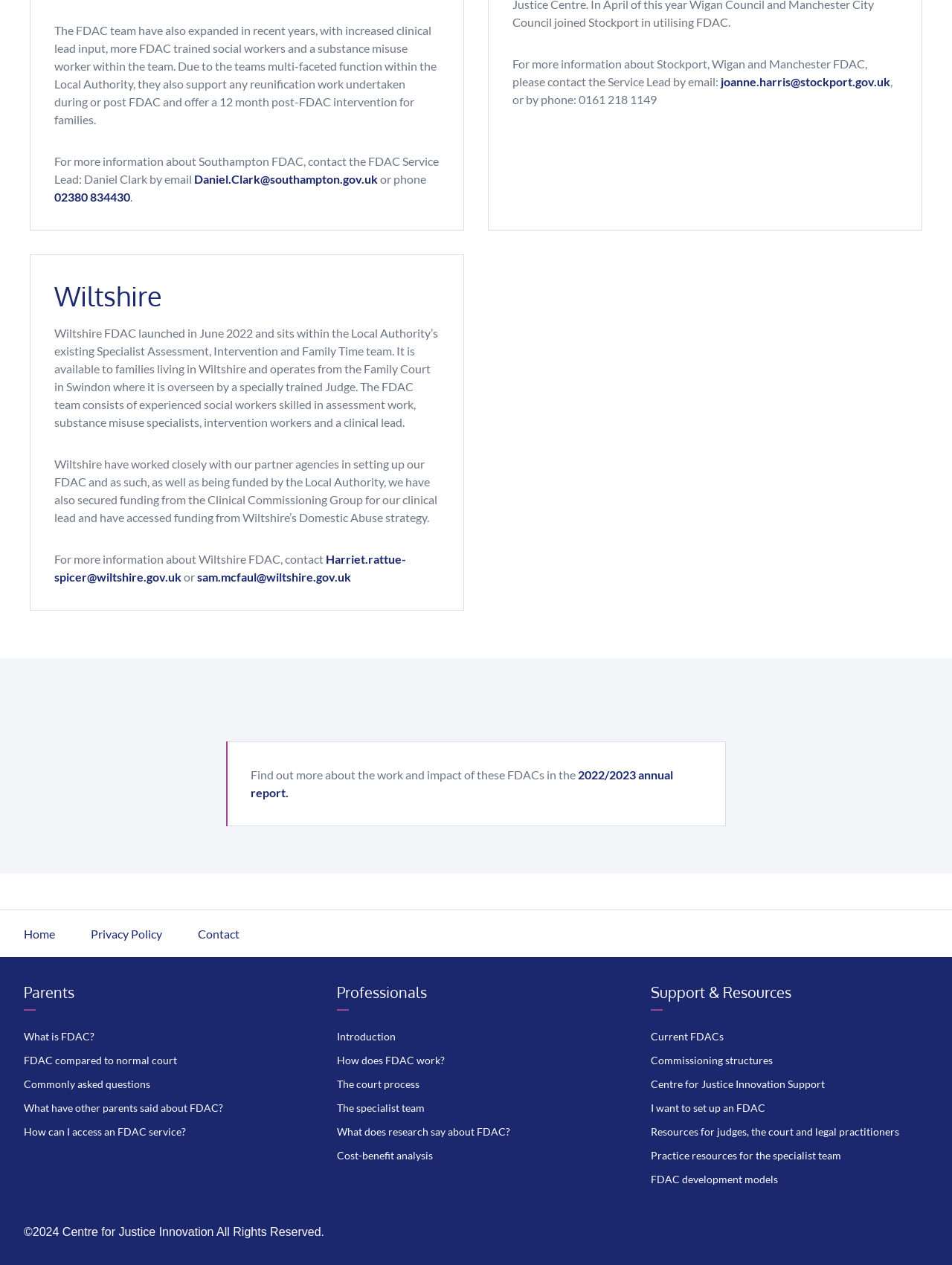What is the email address of the Service Lead for Stockport, Wigan and Manchester FDAC?
Carefully examine the image and provide a detailed answer to the question.

The answer can be found in the paragraph that starts with 'For more information about Stockport, Wigan and Manchester FDAC, please contact the Service Lead by email:' and the email address is mentioned as joanne.harris@stockport.gov.uk.